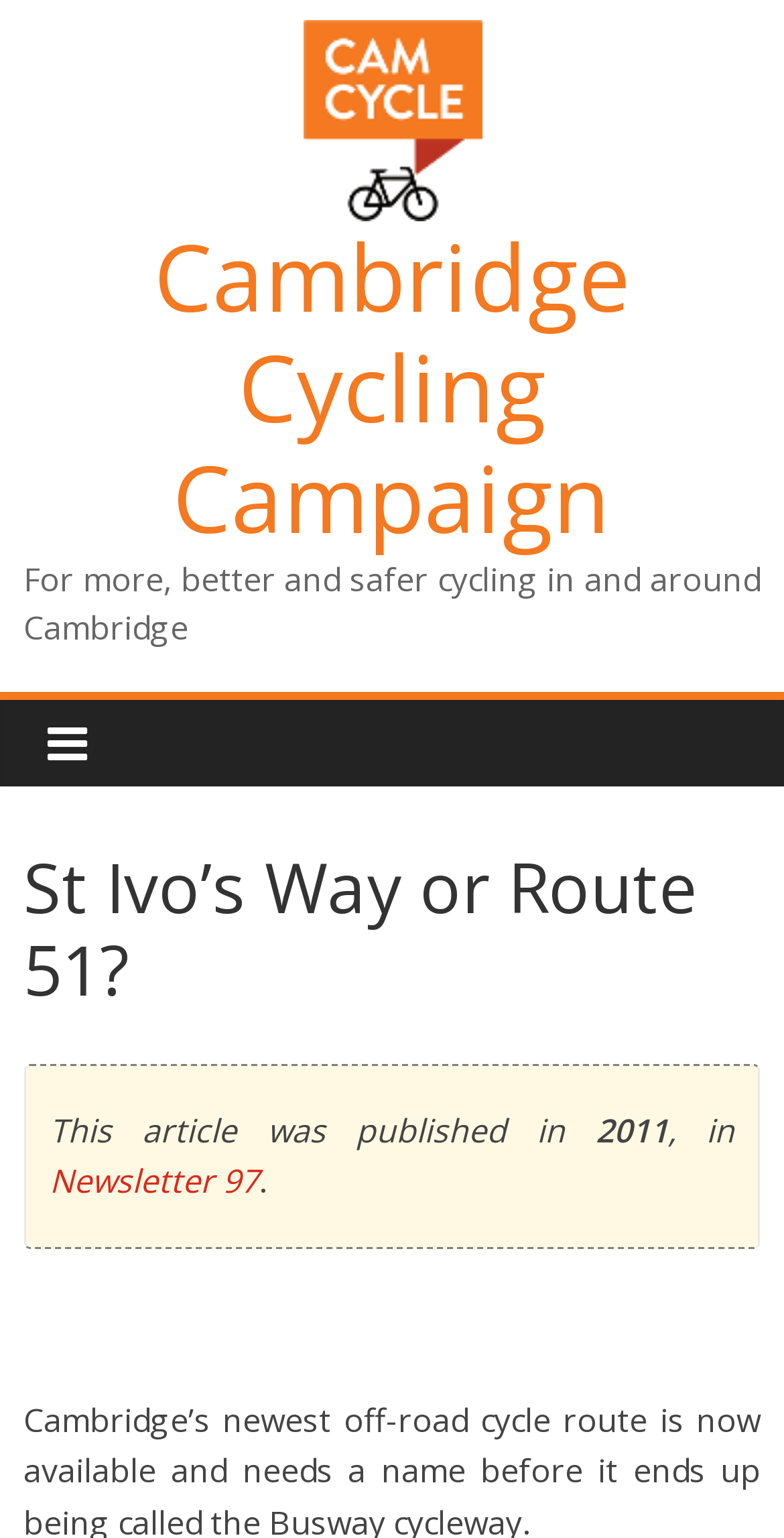Locate the bounding box of the UI element with the following description: "Newsletter 97".

[0.063, 0.754, 0.33, 0.782]